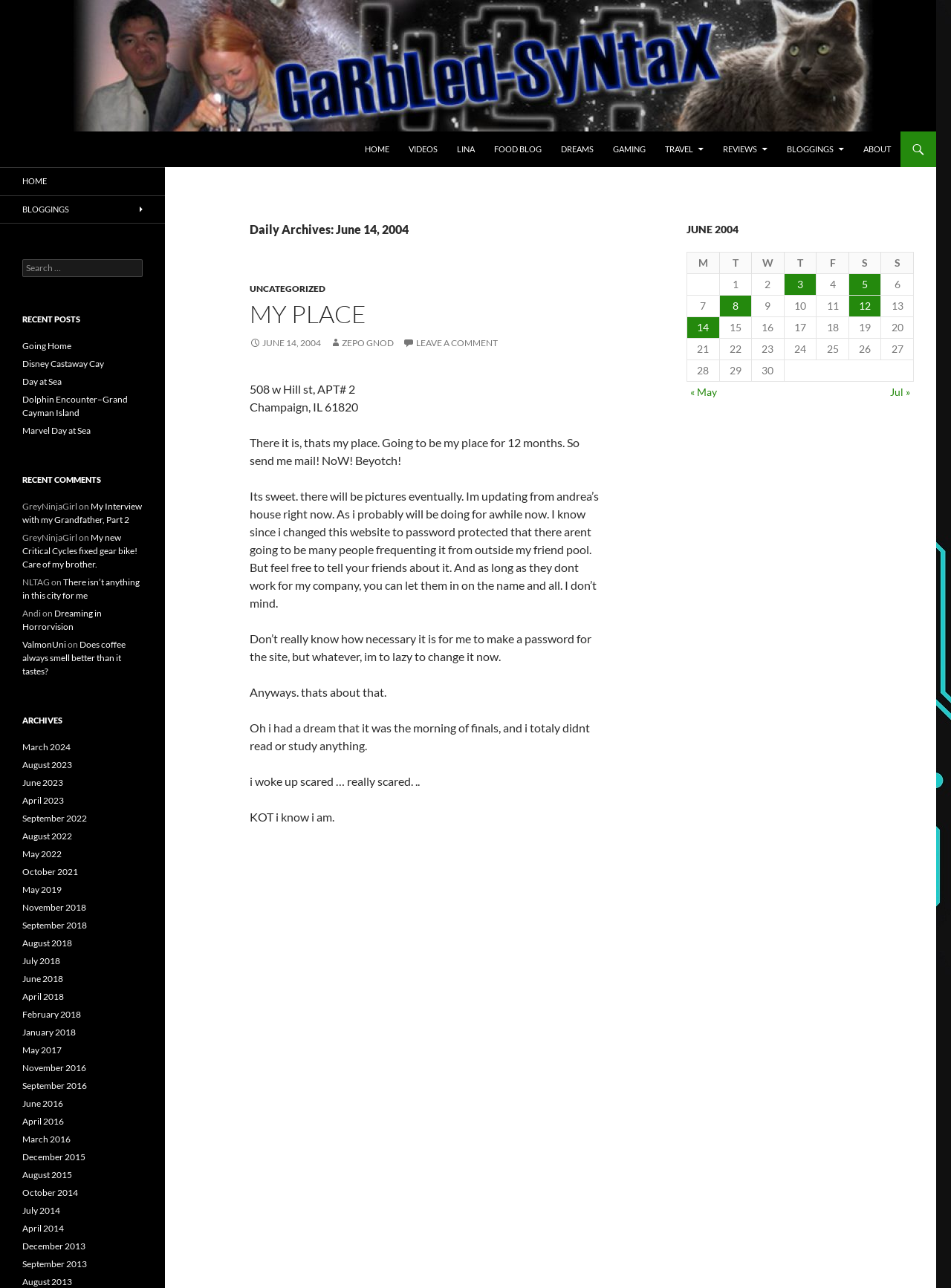Calculate the bounding box coordinates of the UI element given the description: "parent_node: 115 Jamestown St.".

None